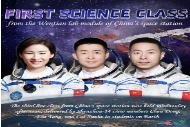Give a concise answer using only one word or phrase for this question:
What are the astronauts wearing?

Space suits